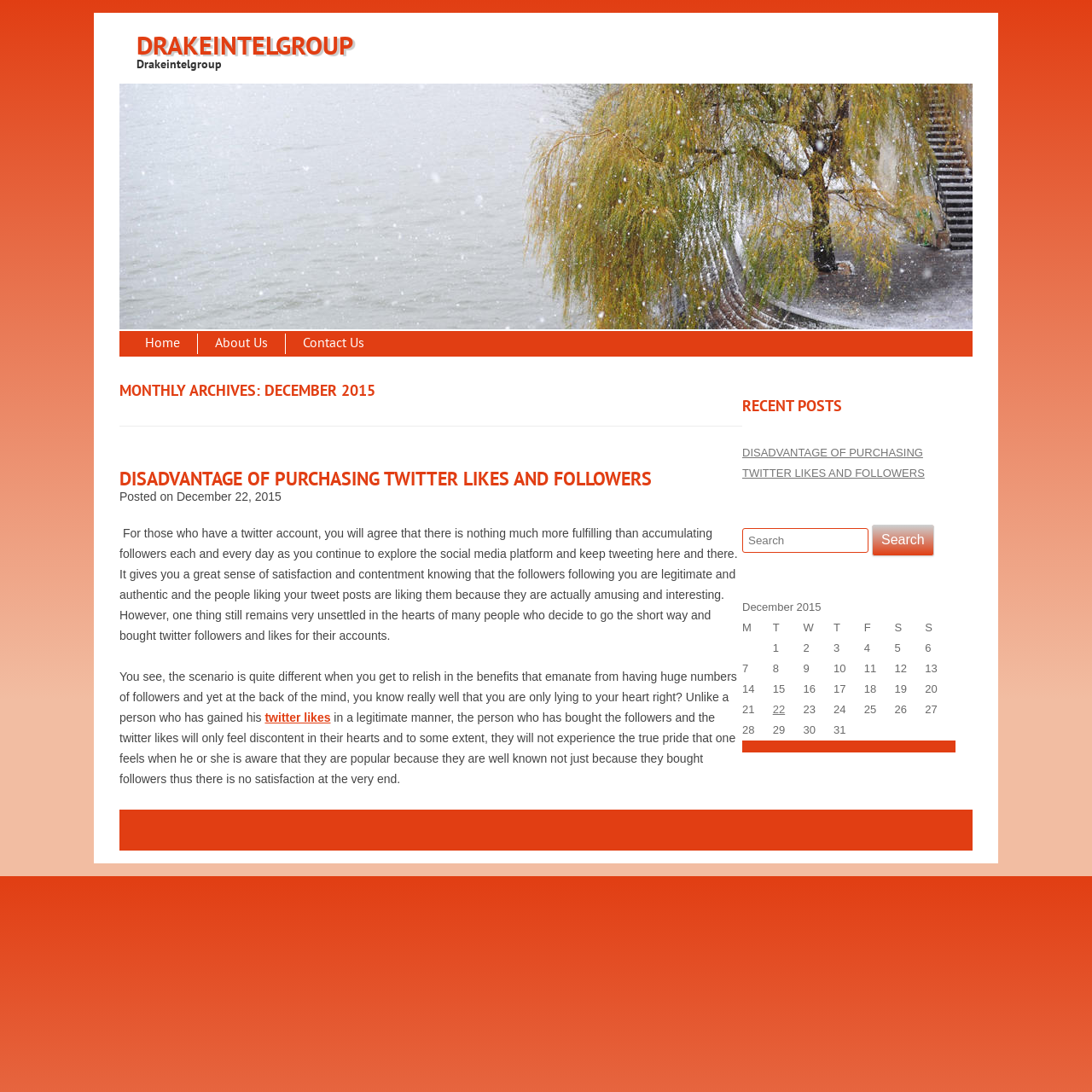Give a short answer to this question using one word or a phrase:
What is the title of the table in the sidebar?

December 2015